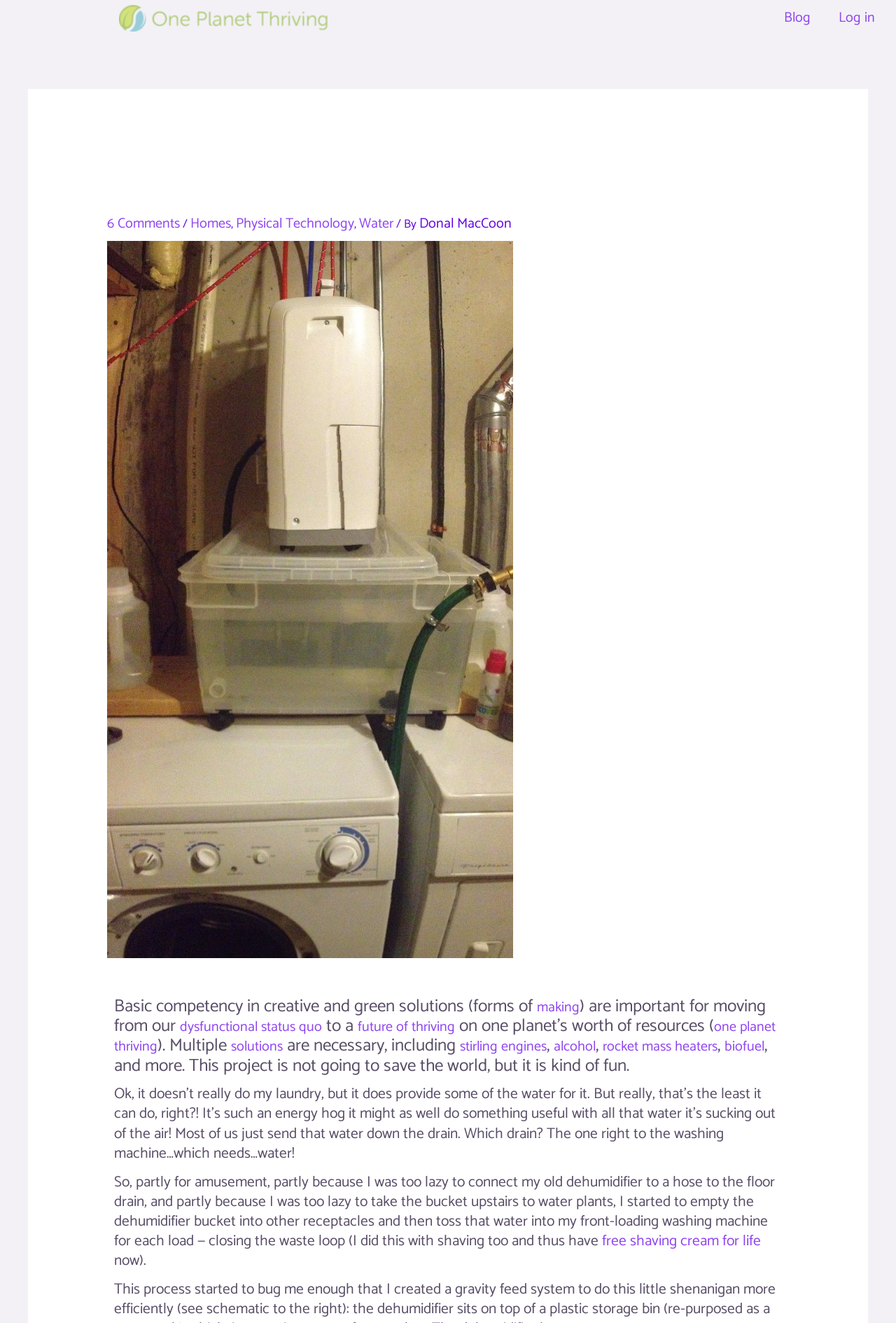Illustrate the webpage with a detailed description.

This webpage is about using dehumidifier water for laundry machines. At the top, there are three links: an empty link, "Blog", and "Log in". Below these links, there is a header section with a title "Using Dehumidifier Water in Valuable and Effortless Ways. Mine Does Laundry." and a link to "6 Comments". 

Under the title, there are several links to categories, including "Homes", "Physical Technology", and "Water", separated by commas. The author's name, "Donal MacCoon", is also mentioned. 

The main content of the webpage is a long paragraph of text that discusses the importance of creative and green solutions, and how using dehumidifier water for laundry is one such solution. The text also mentions other solutions, including stirling engines, alcohol, rocket mass heaters, and biofuel. 

The author shares their personal experience of using dehumidifier water for laundry, stating that it's a fun and useful way to reduce waste. They also mention that they used to throw the water away, but now use it for their front-loading washing machine. There is a link to "free shaving cream for life" in the middle of the text, which seems to be a related anecdote.